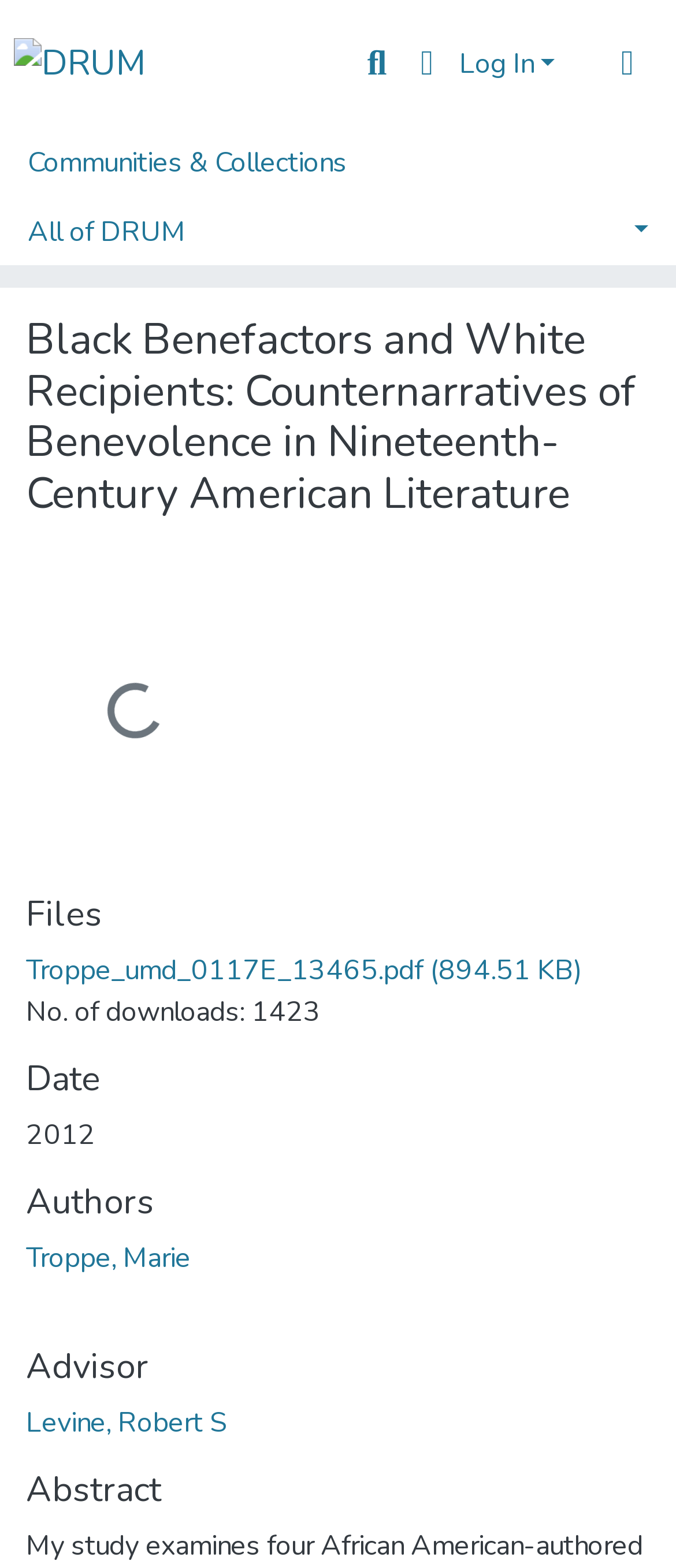Answer the question below using just one word or a short phrase: 
What is the size of the thesis file?

894.51 KB